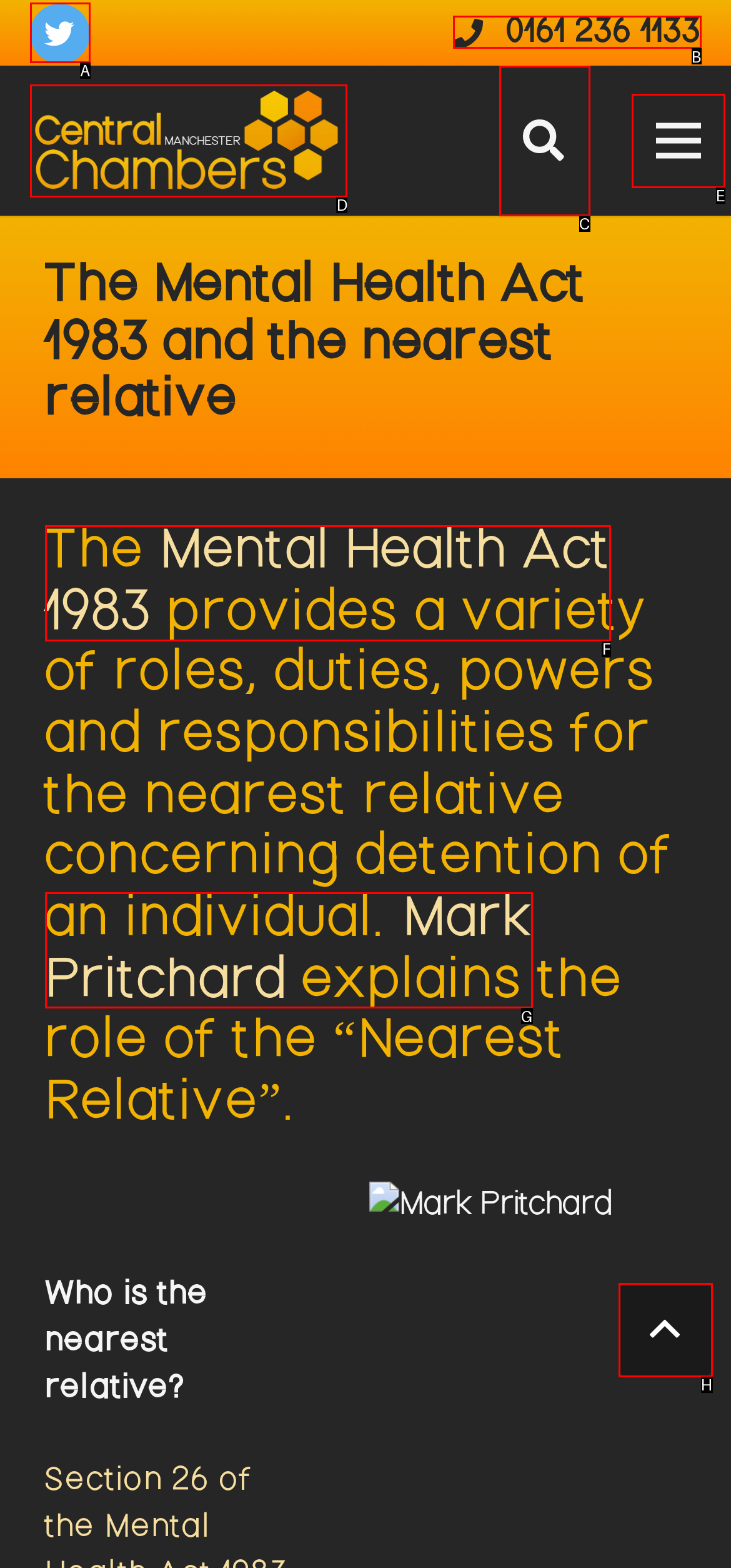Tell me the letter of the UI element to click in order to accomplish the following task: Call the phone number
Answer with the letter of the chosen option from the given choices directly.

B